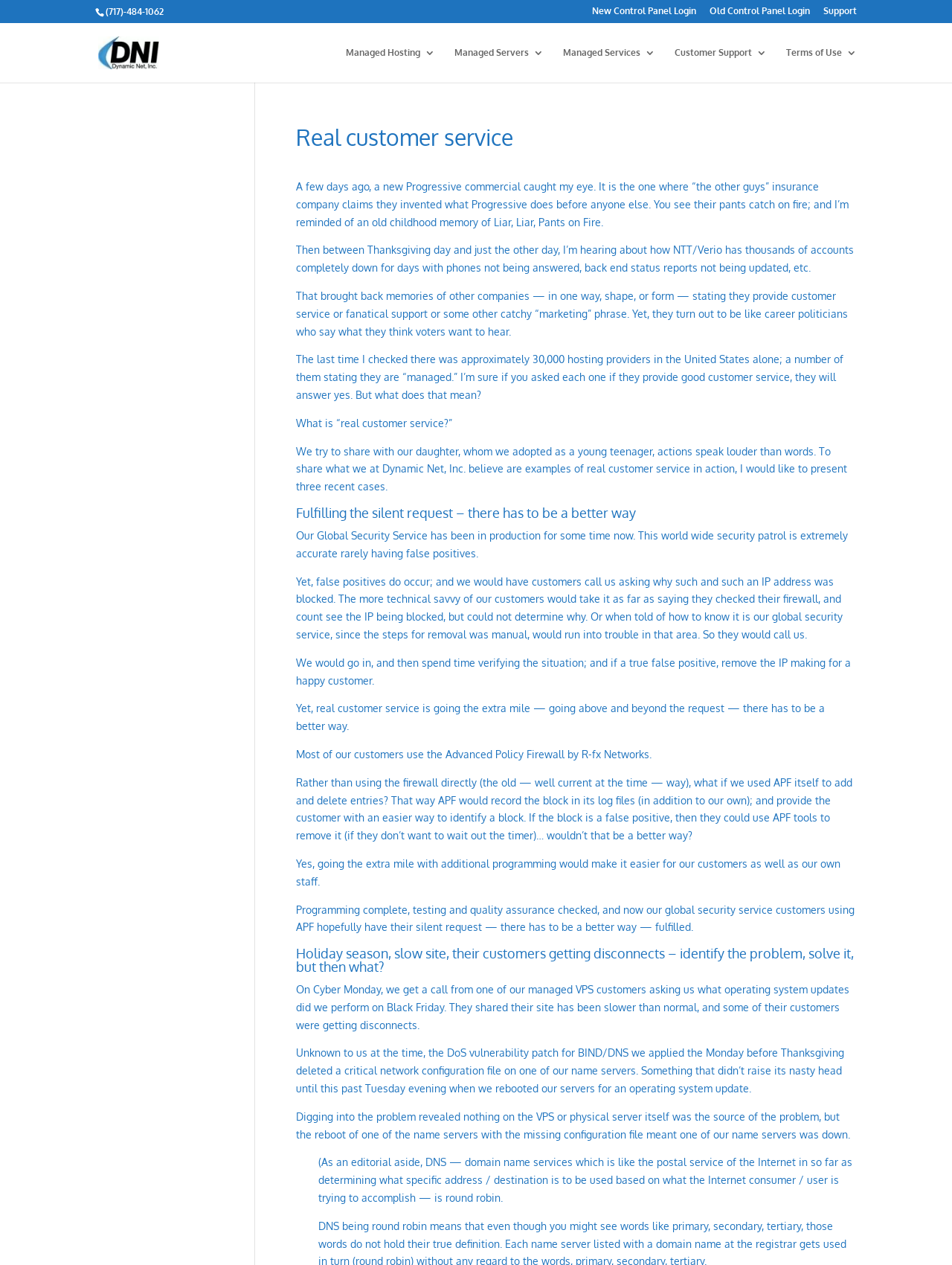Find the bounding box coordinates of the area that needs to be clicked in order to achieve the following instruction: "Click on 'Customer Support 3'". The coordinates should be specified as four float numbers between 0 and 1, i.e., [left, top, right, bottom].

[0.709, 0.038, 0.805, 0.065]